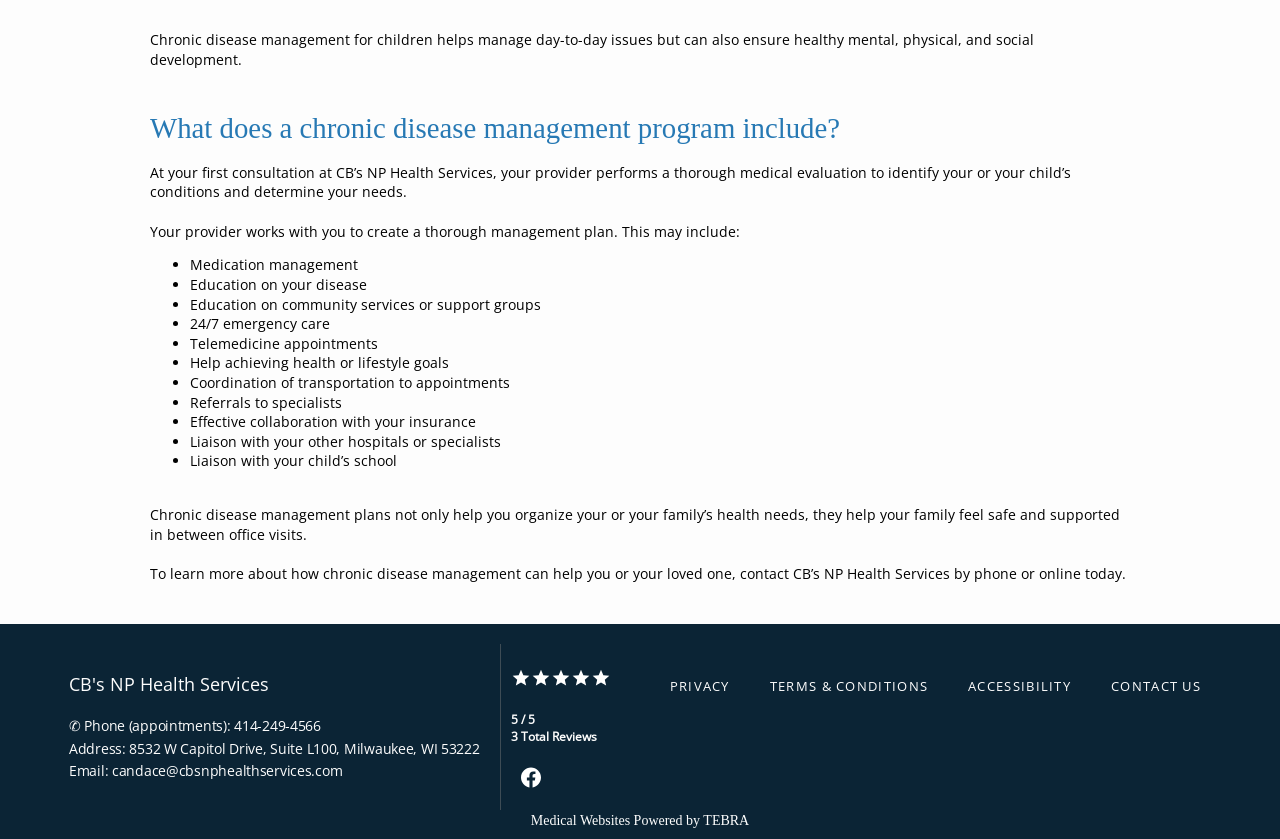Respond to the question below with a single word or phrase:
What is the main purpose of a chronic disease management program?

Manage day-to-day issues